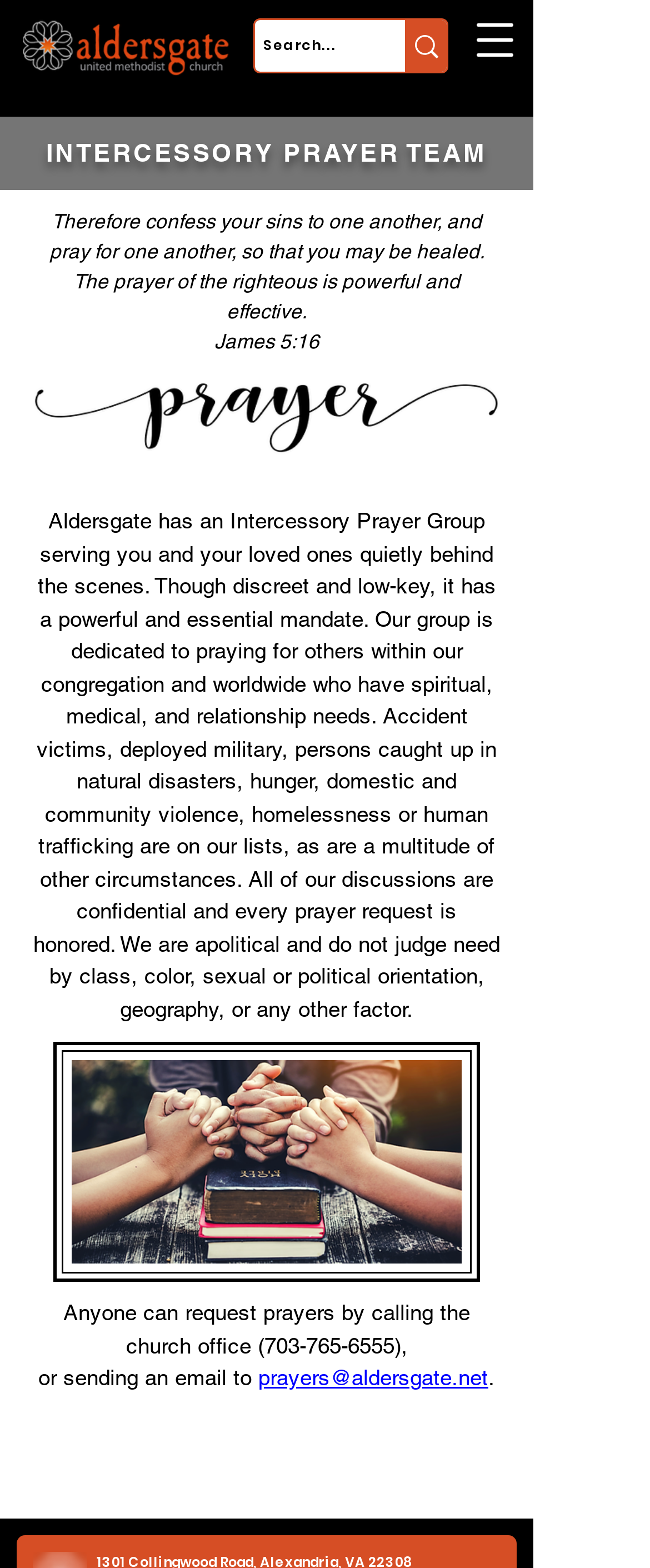Answer the question below with a single word or a brief phrase: 
What is the biblical reference mentioned on the webpage?

James 5:16